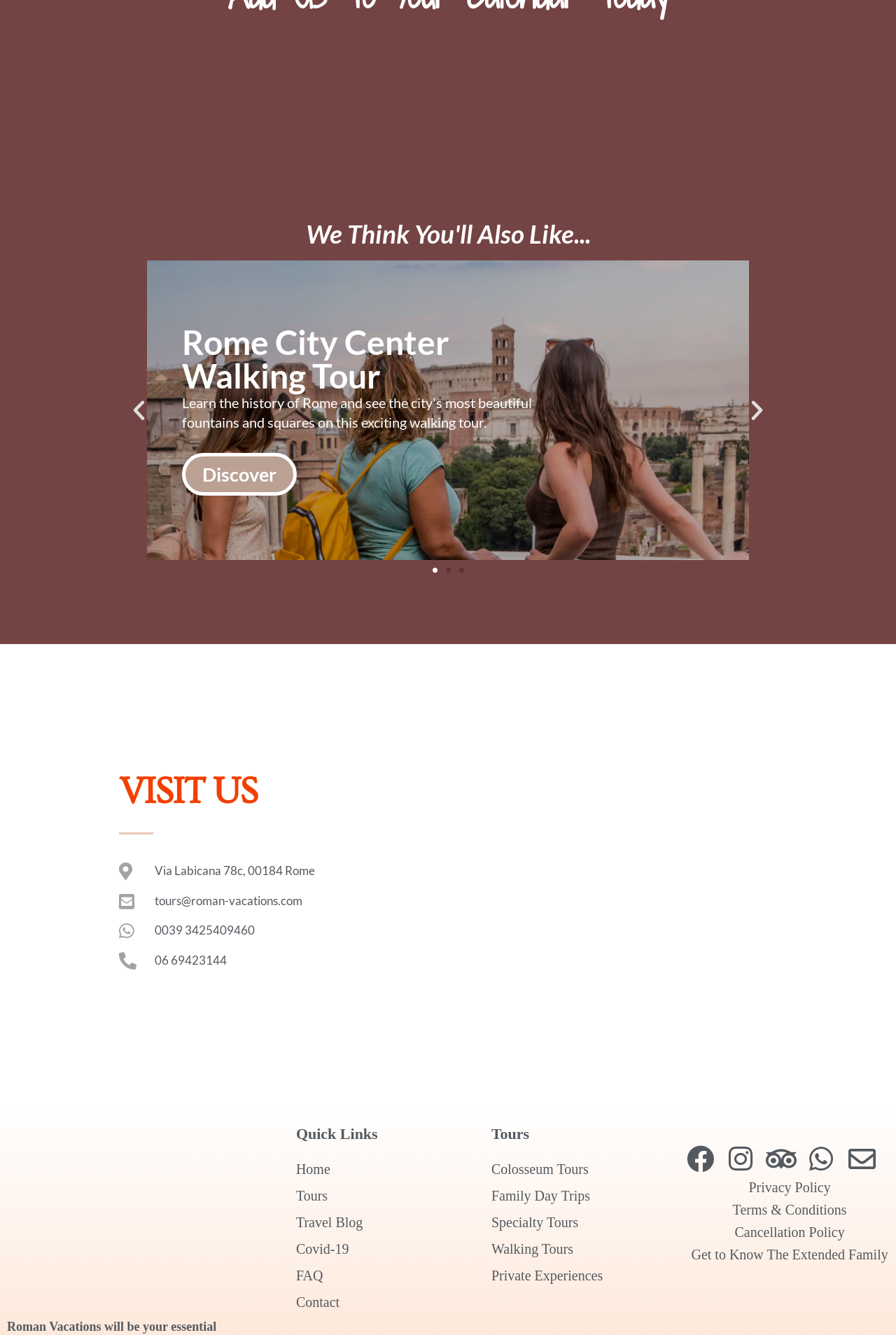Find the bounding box coordinates for the area you need to click to carry out the instruction: "Visit the 'Tivoli Day Trip' page". The coordinates should be four float numbers between 0 and 1, indicated as [left, top, right, bottom].

[0.164, 0.195, 0.836, 0.42]